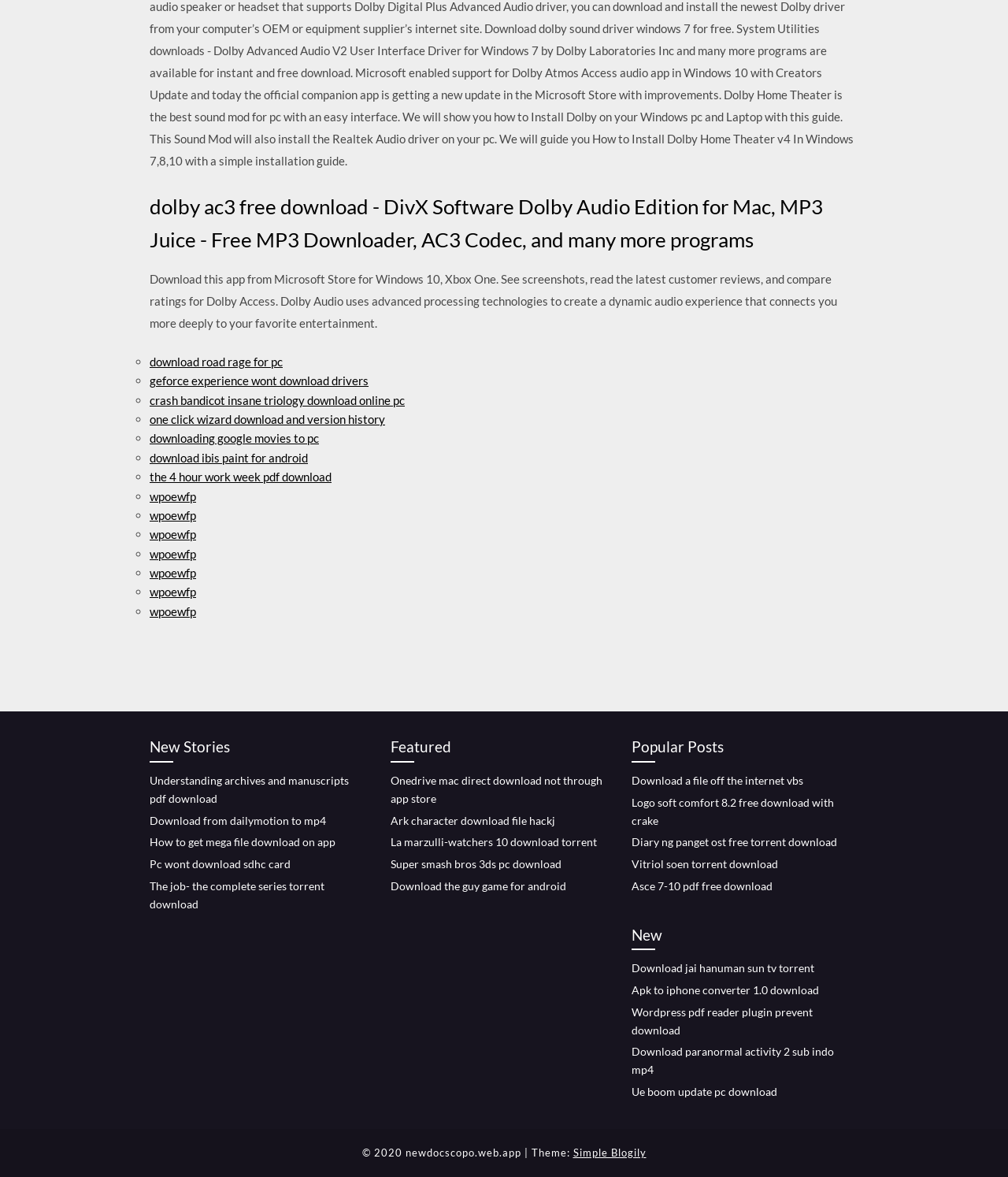Please find the bounding box coordinates of the element's region to be clicked to carry out this instruction: "Search for something".

None